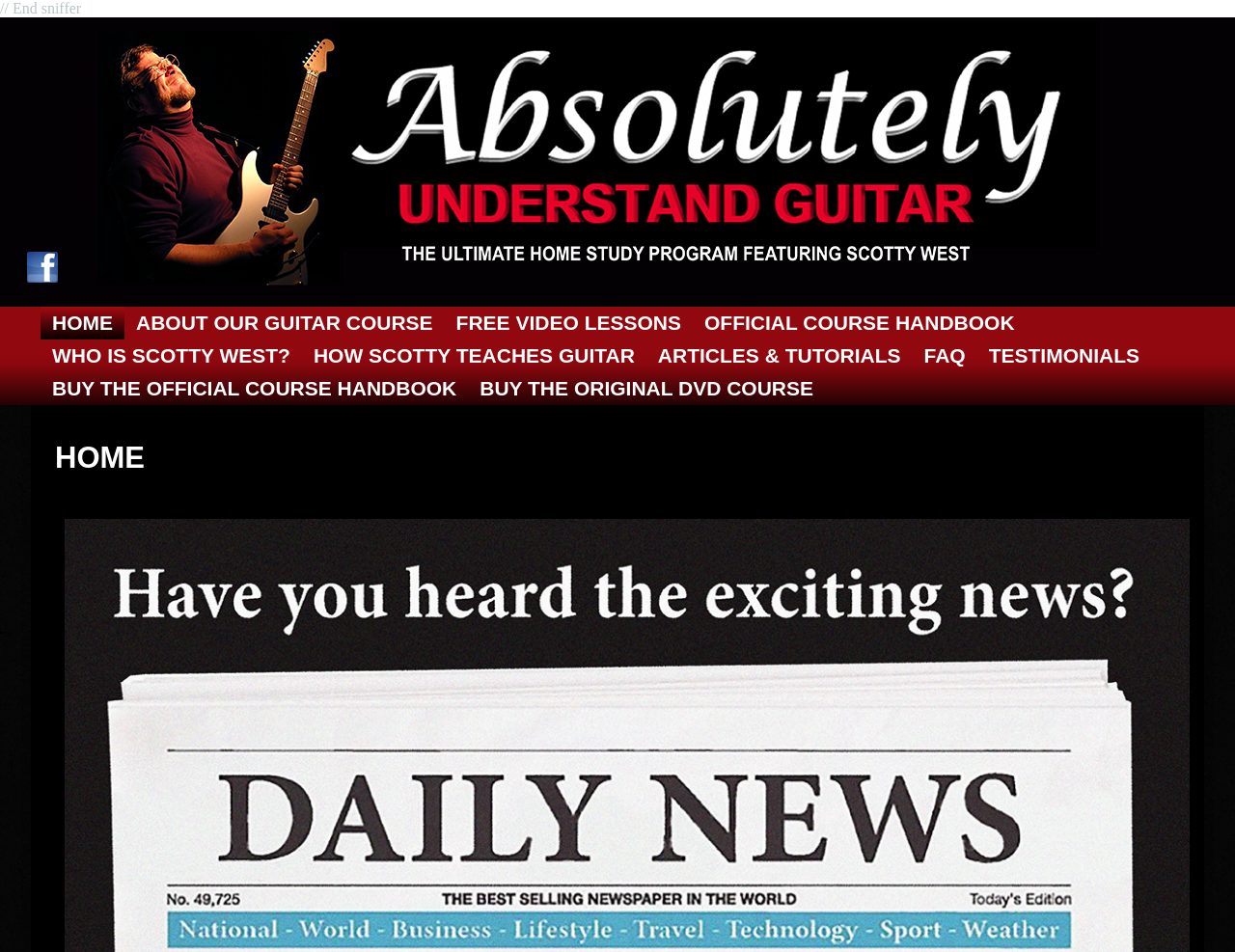Identify the bounding box coordinates of the clickable section necessary to follow the following instruction: "Get the official course handbook". The coordinates should be presented as four float numbers from 0 to 1, i.e., [left, top, right, bottom].

[0.033, 0.391, 0.379, 0.426]